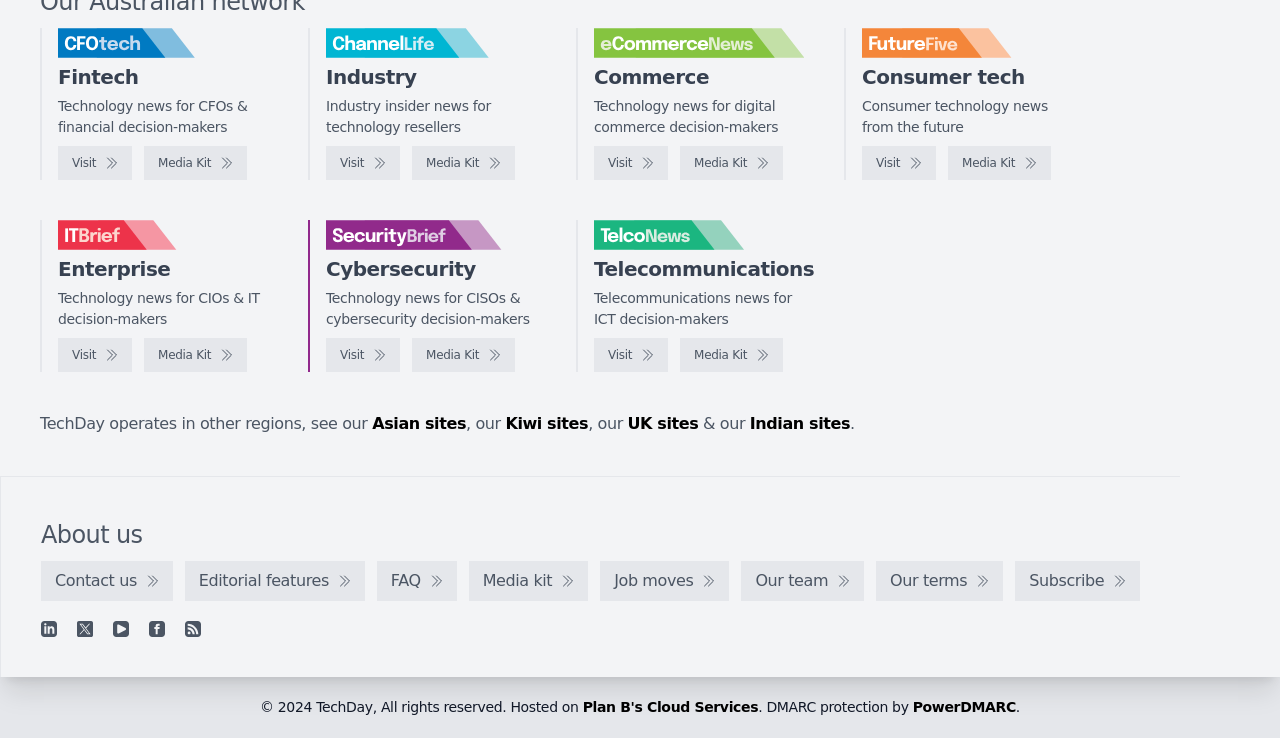How many logos are displayed on the webpage?
Please answer the question with a detailed and comprehensive explanation.

By examining the webpage, I can see that there are five logos displayed, each representing a different technology news site: CFOtech, ChannelLife, eCommerceNews, FutureFive, and IT Brief.